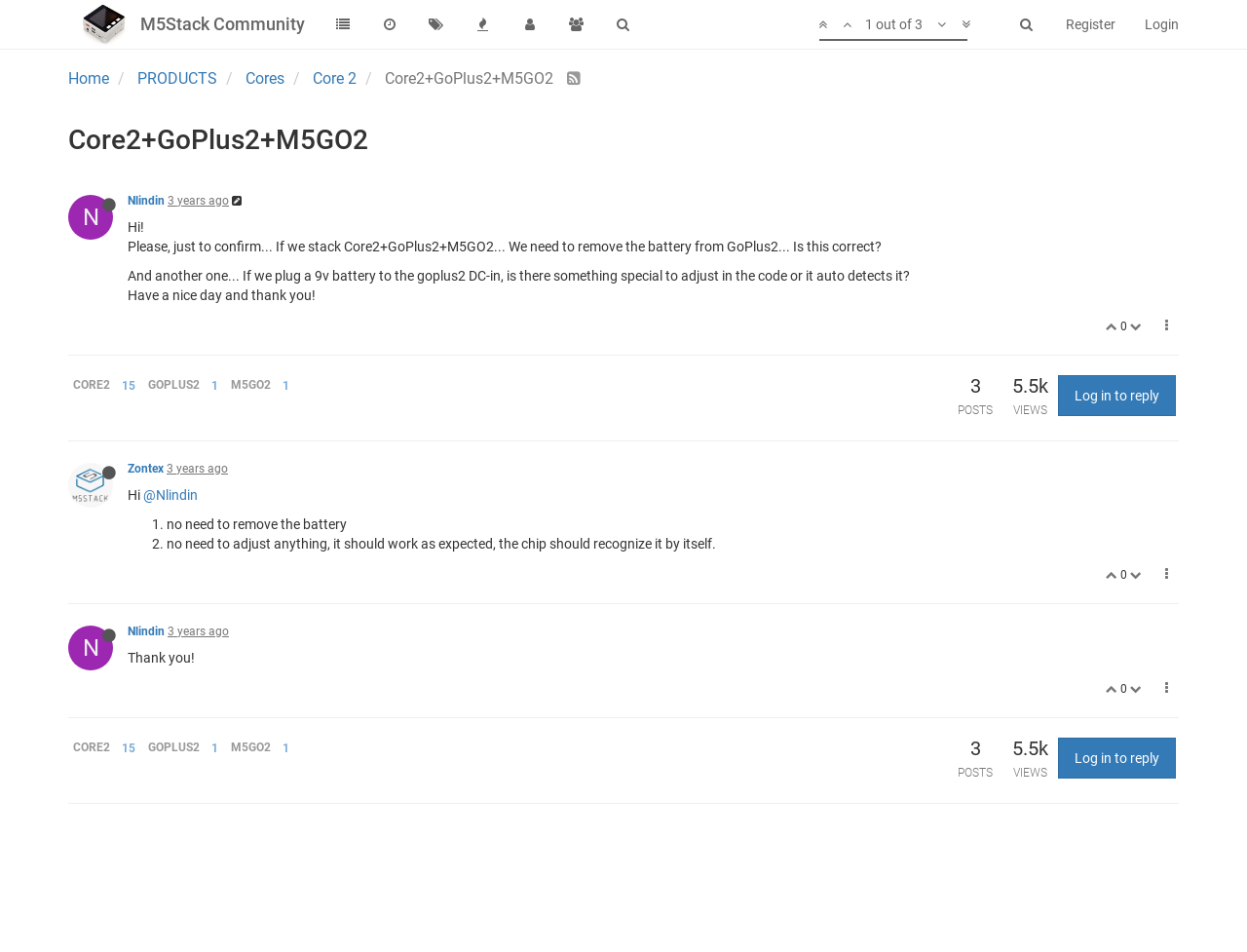Carefully observe the image and respond to the question with a detailed answer:
What is the name of the community?

The name of the community can be found at the top of the webpage, in the heading element with the text 'M5Stack Community'.